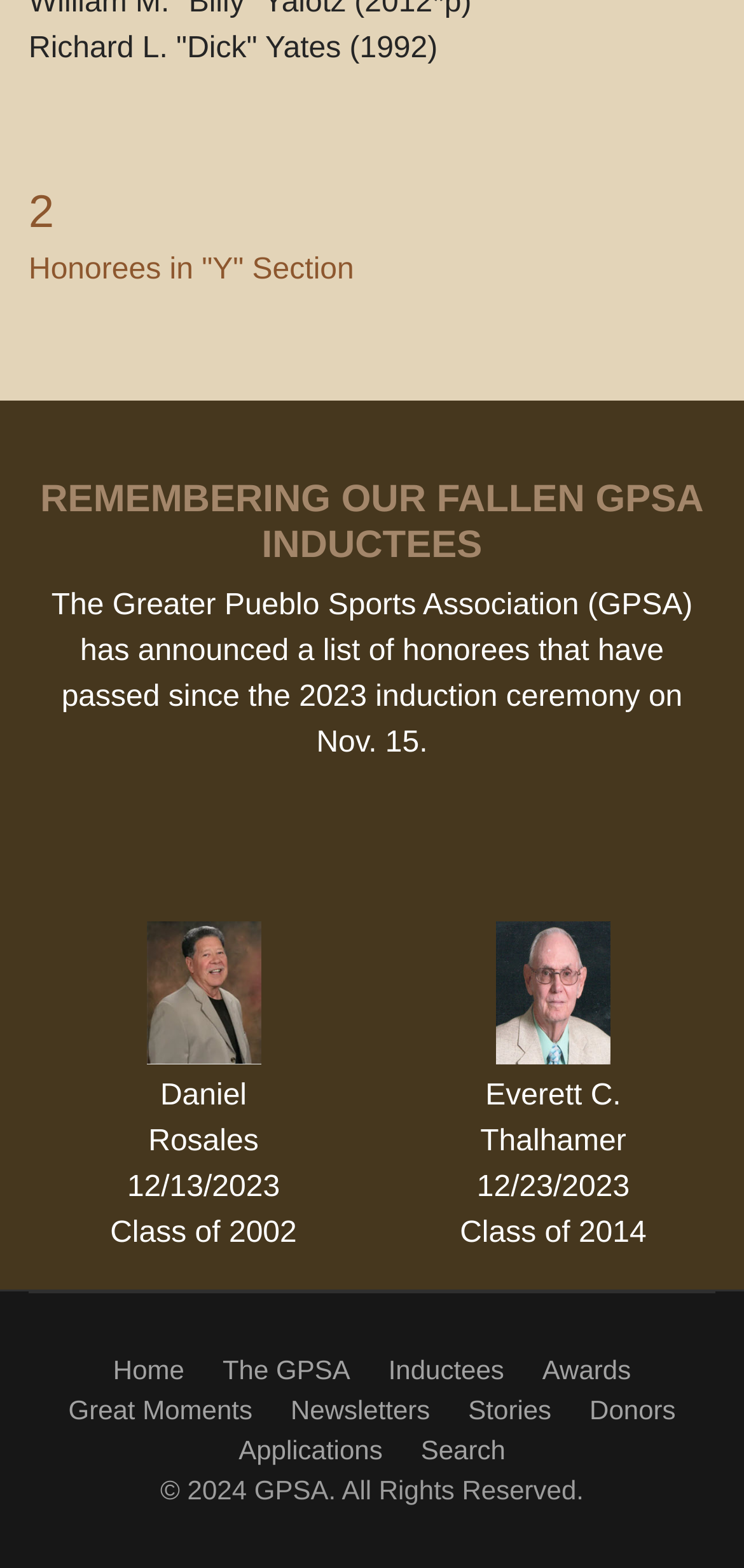Could you indicate the bounding box coordinates of the region to click in order to complete this instruction: "view honorees".

[0.038, 0.161, 0.476, 0.182]